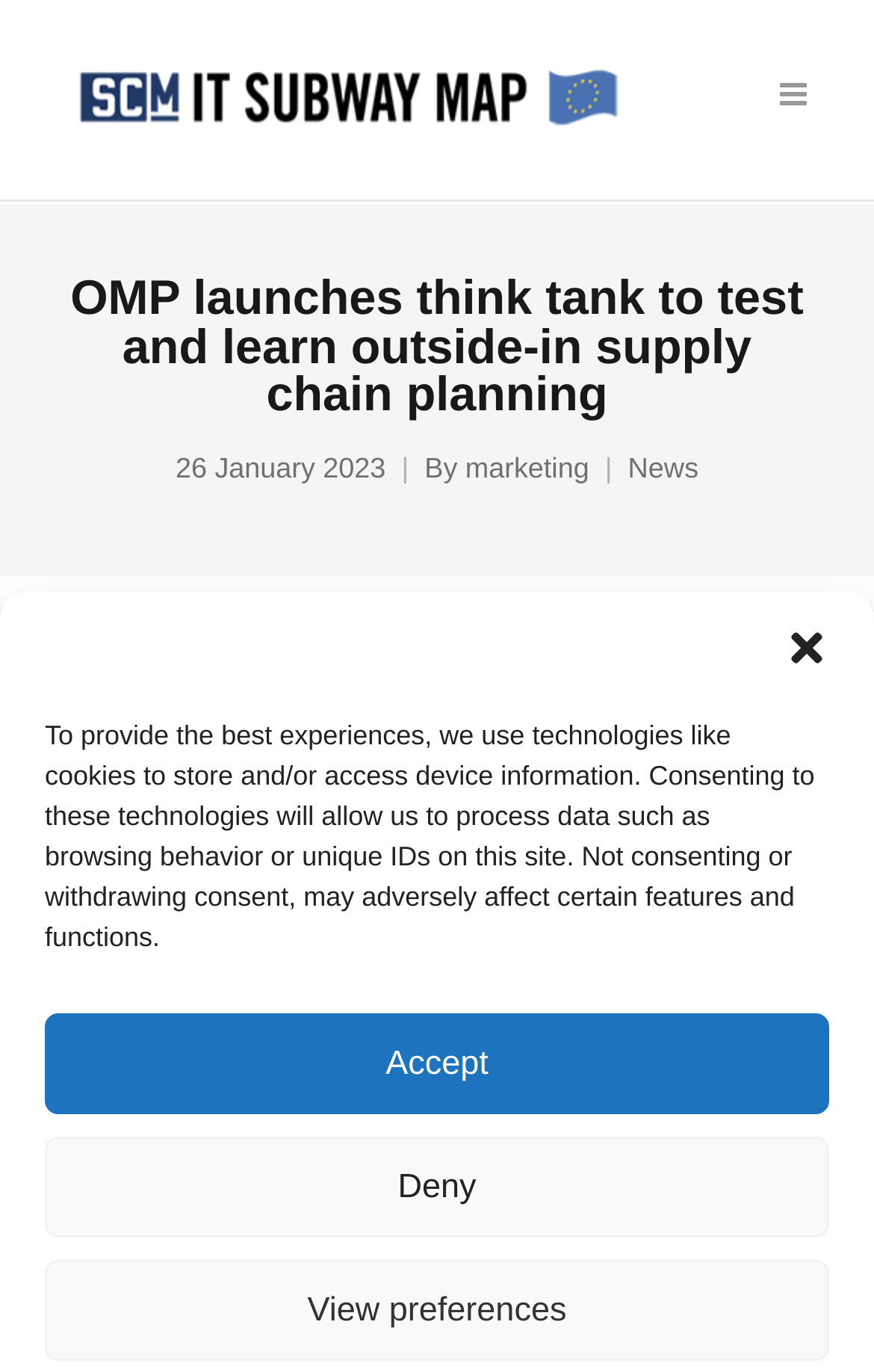Specify the bounding box coordinates of the region I need to click to perform the following instruction: "View IT Subway Map". The coordinates must be four float numbers in the range of 0 to 1, i.e., [left, top, right, bottom].

[0.077, 0.043, 0.718, 0.101]